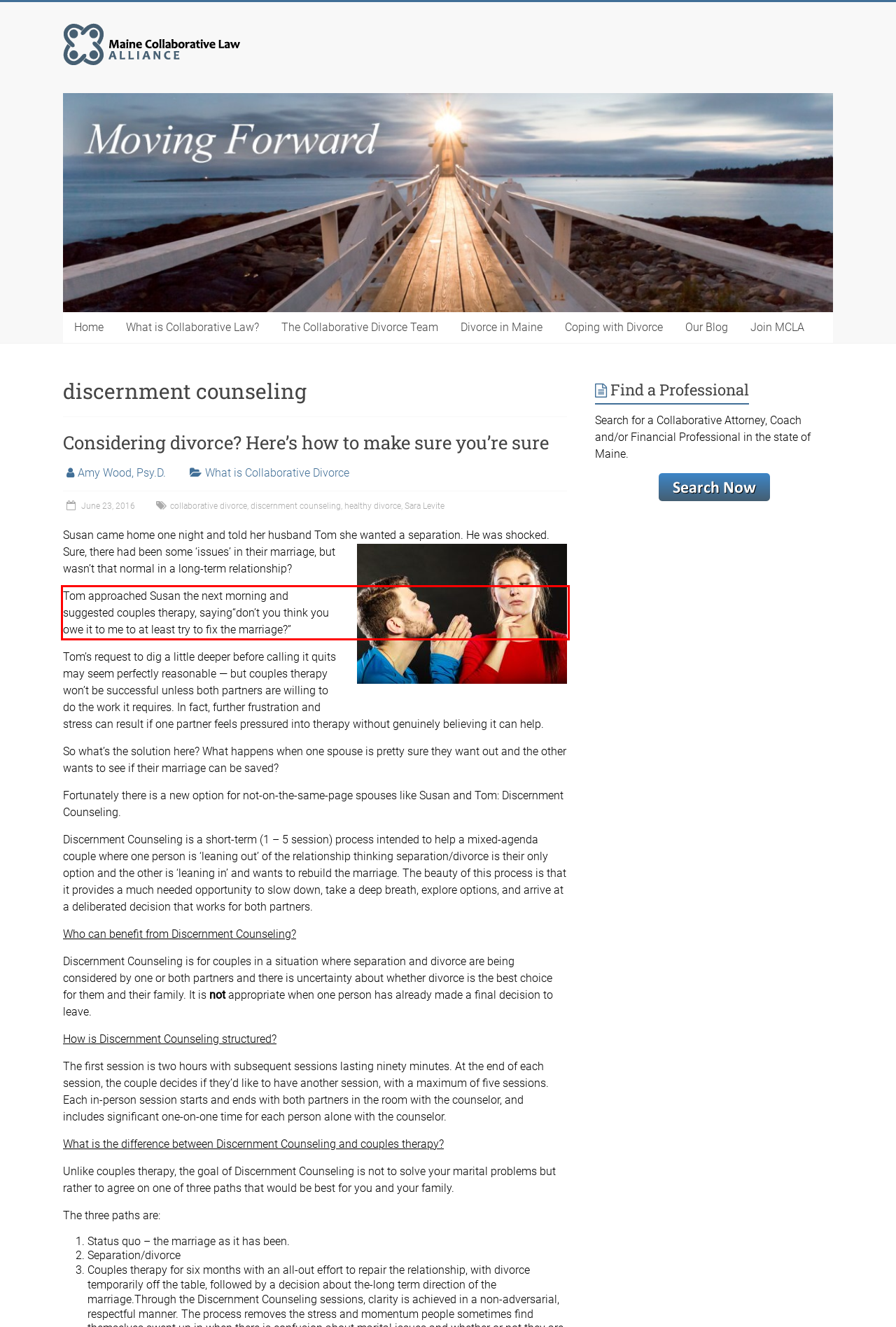Please identify and extract the text from the UI element that is surrounded by a red bounding box in the provided webpage screenshot.

Tom approached Susan the next morning and suggested couples therapy, saying“don’t you think you owe it to me to at least try to fix the marriage?”